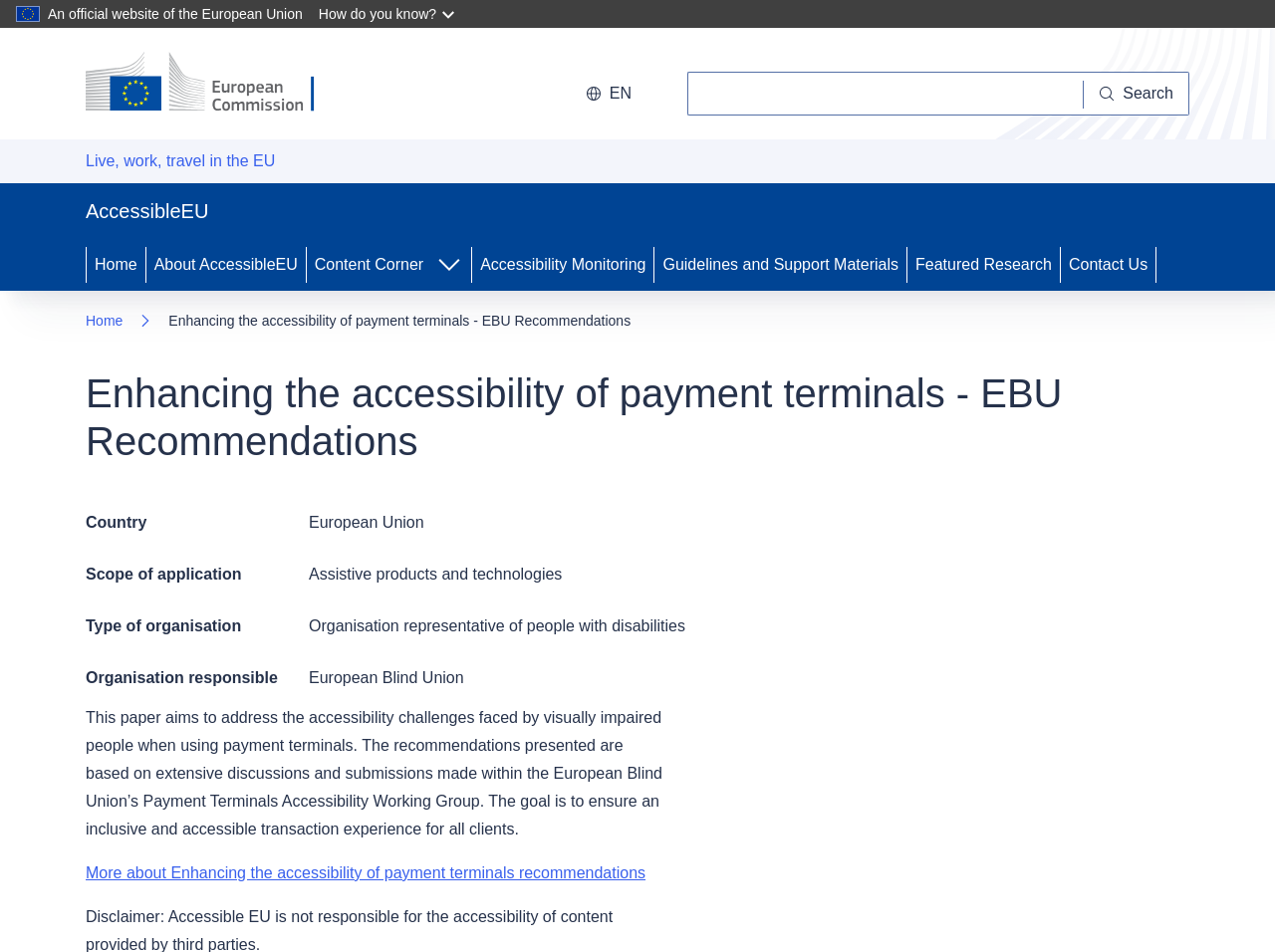Use one word or a short phrase to answer the question provided: 
What is the topic of the webpage?

Accessibility of payment terminals